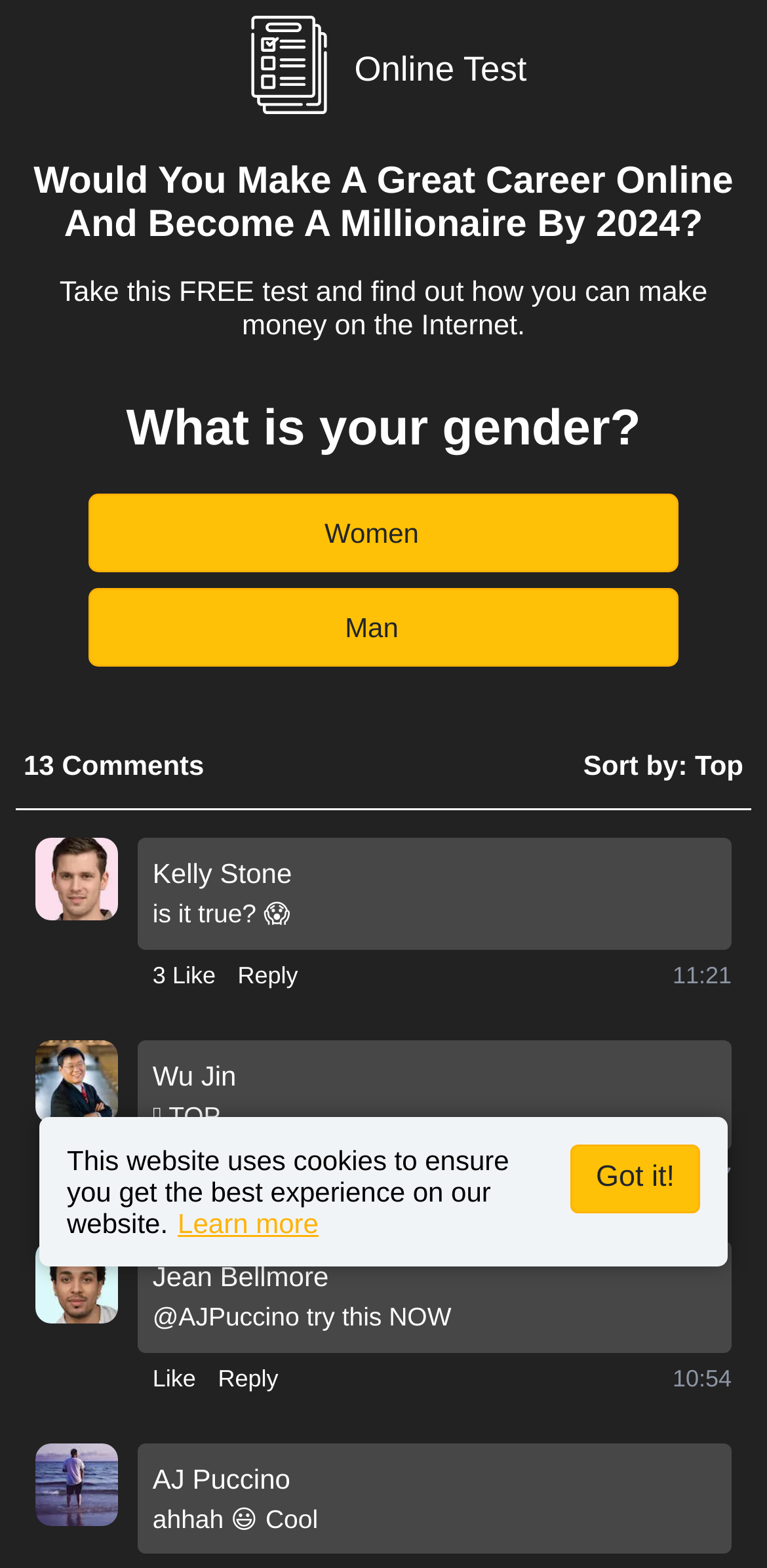Create a detailed narrative of the webpage’s visual and textual elements.

This webpage appears to be a survey or quiz page with a mix of interactive elements and user-generated content. At the top, there is a logo image and a heading that reads "Online Test". Below this, there are two larger headings that ask questions about making a career online and becoming a millionaire.

The main content of the page is divided into sections, with a series of questions and interactive buttons. The first question asks about the user's gender, with two buttons labeled "Women" and "Man". Below this, there are several sections that appear to be user comments or responses, each with a profile image, a text snippet, and buttons to "Like" and "Reply". These sections are arranged in a vertical list, with the most recent comments at the top.

To the right of the comments, there is a section with a heading that reads "Comments" and a button to "Sort by: Top". Below this, there is a text snippet that reads "is it true? 😱" and a button to "Like" and "Reply".

At the bottom of the page, there is a notice about the website using cookies, with a link to "Learn more" and a button to "Got it!". Overall, the page has a busy and interactive layout, with many elements competing for the user's attention.